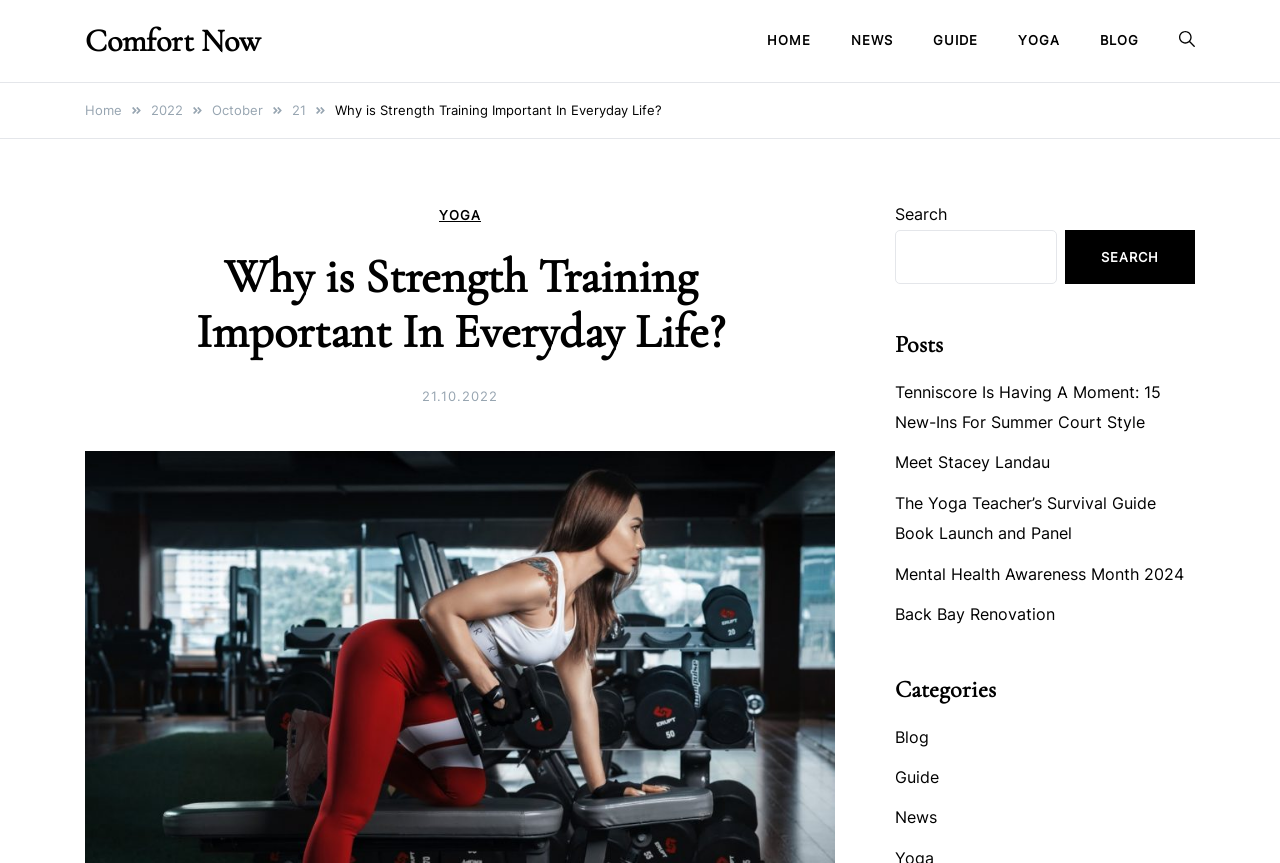Could you determine the bounding box coordinates of the clickable element to complete the instruction: "go to home page"? Provide the coordinates as four float numbers between 0 and 1, i.e., [left, top, right, bottom].

[0.599, 0.004, 0.649, 0.091]